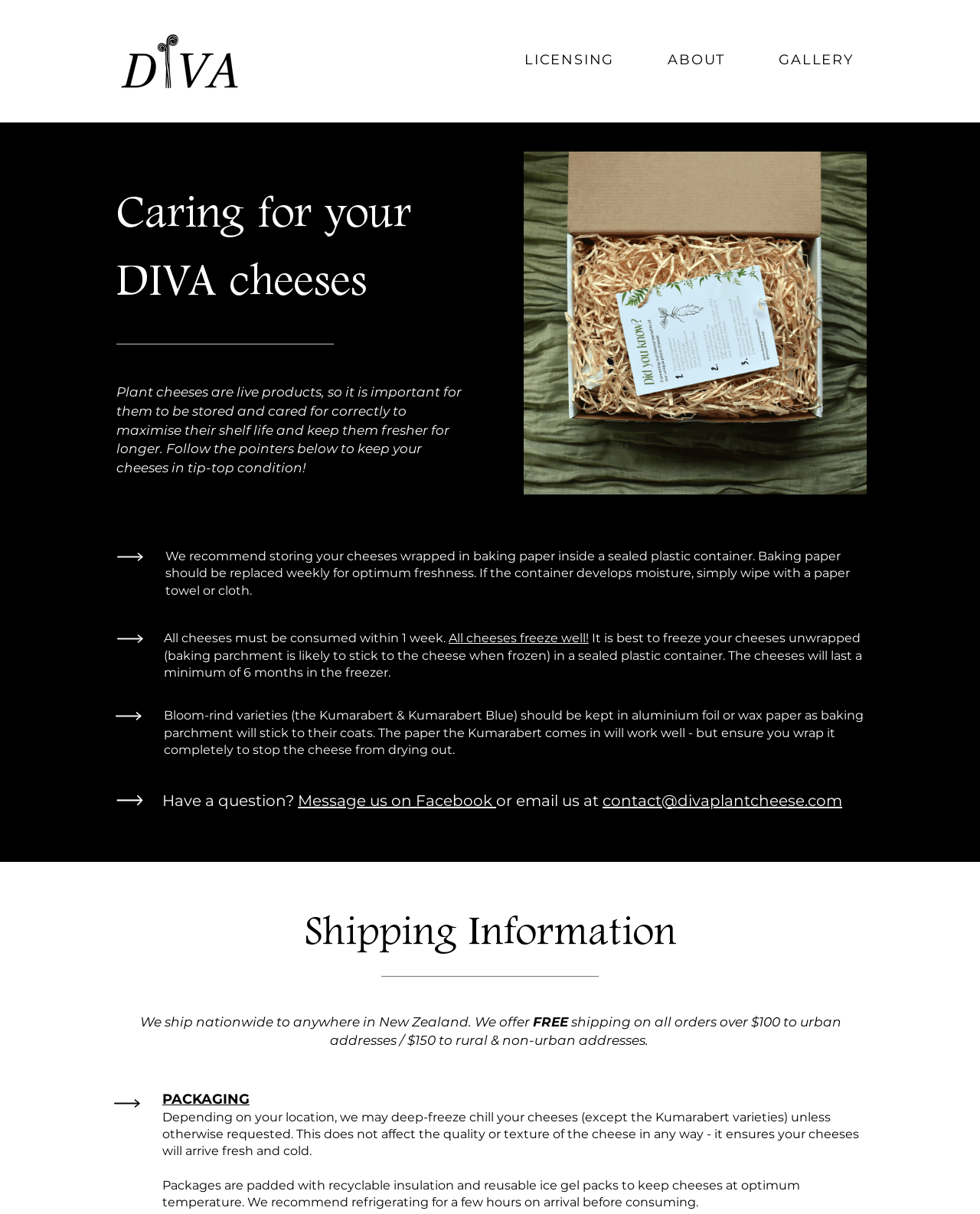From the element description GALLERY, predict the bounding box coordinates of the UI element. The coordinates must be specified in the format (top-left x, top-left y, bottom-right x, bottom-right y) and should be within the 0 to 1 range.

[0.795, 0.041, 0.871, 0.06]